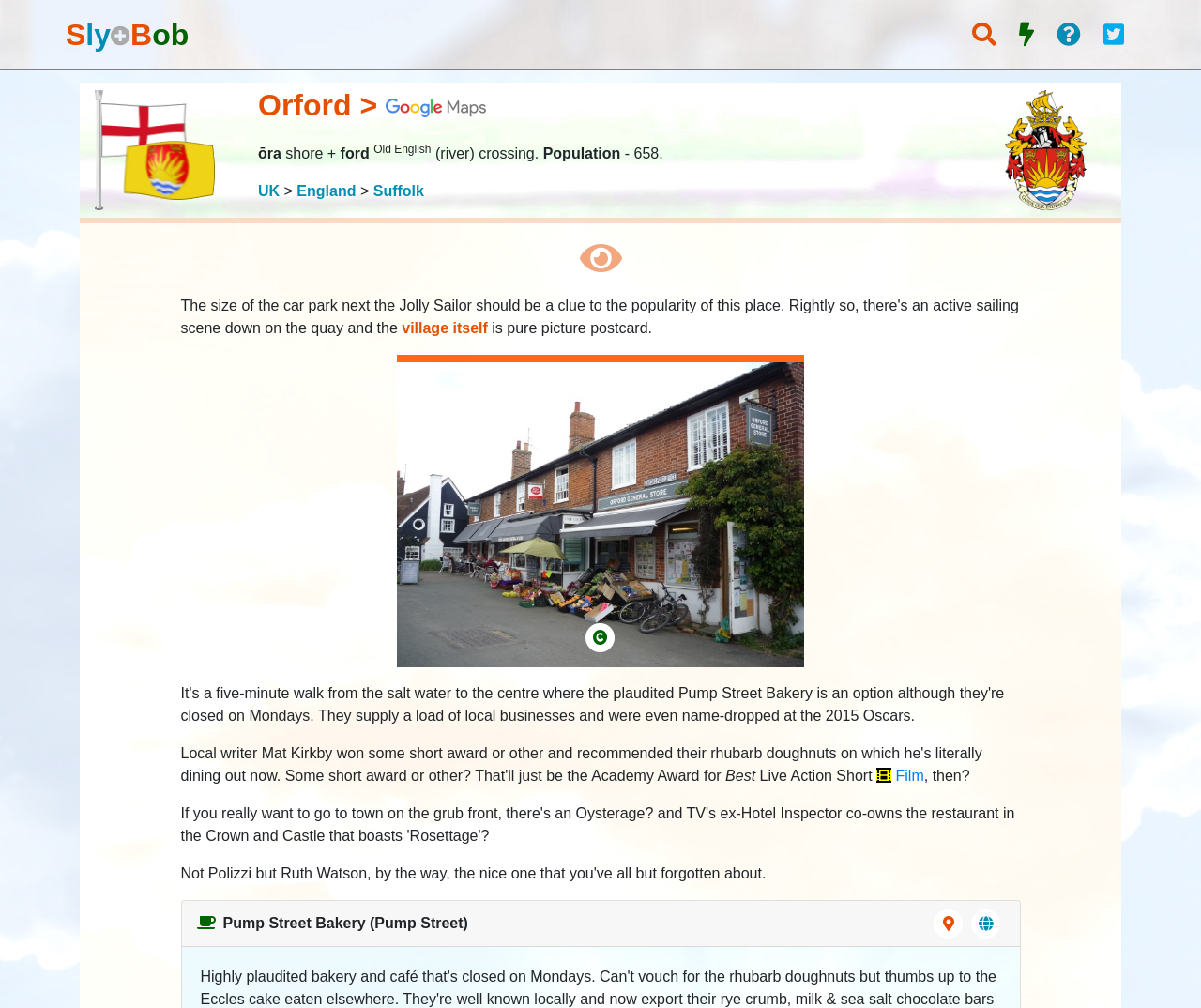Answer succinctly with a single word or phrase:
What is the name of the village?

Orford